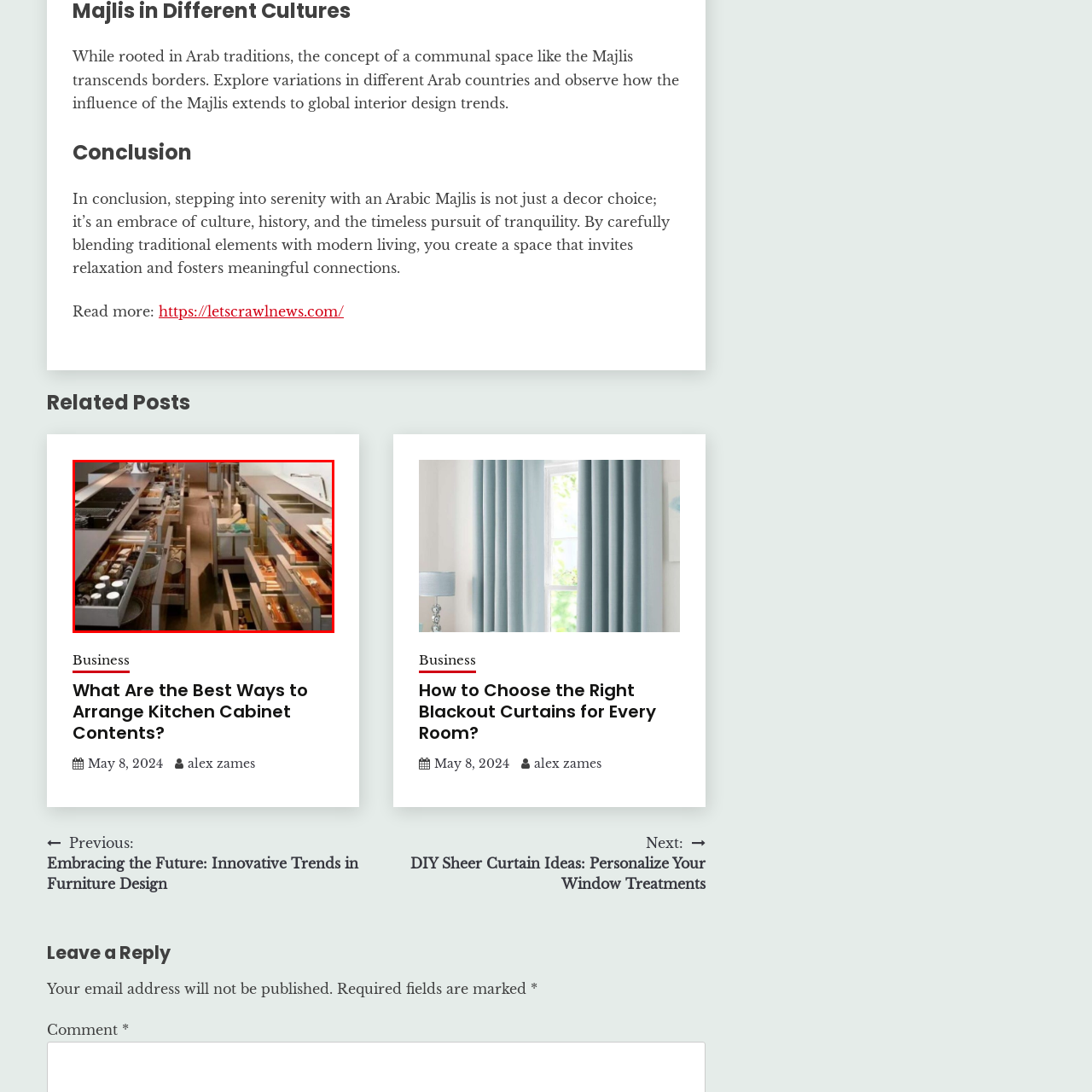What is the focus of the kitchen design?
Please examine the image within the red bounding box and provide a comprehensive answer based on the visual details you observe.

The caption highlights that the kitchen design 'create[s] a harmonious flow, highlighting functionality without compromising on style', which suggests that the focus of the kitchen design is to balance both functionality and style.